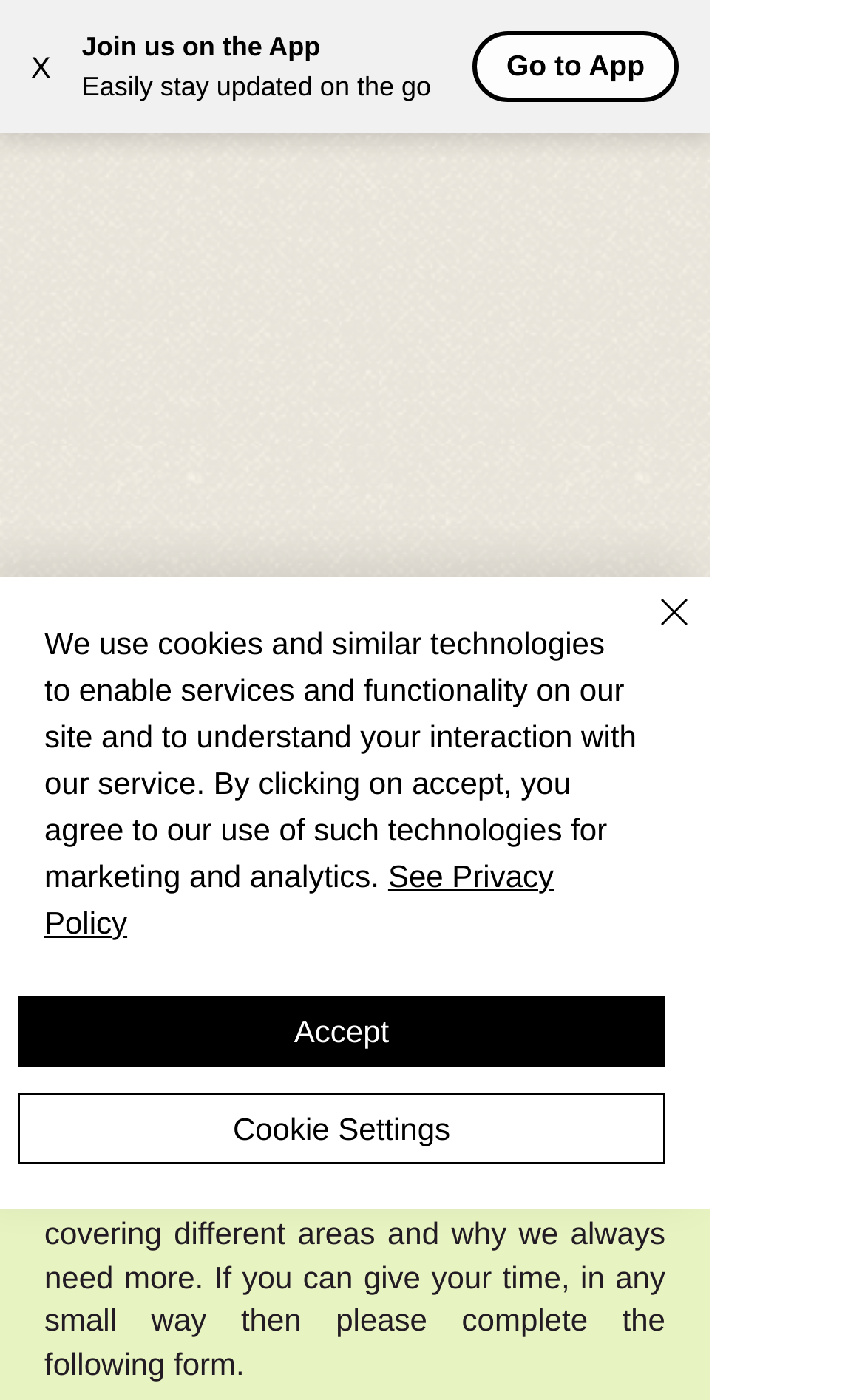Please answer the following question using a single word or phrase: 
What are the main sections of the website?

Help, News, Adopt, Events, About, Support, Shop